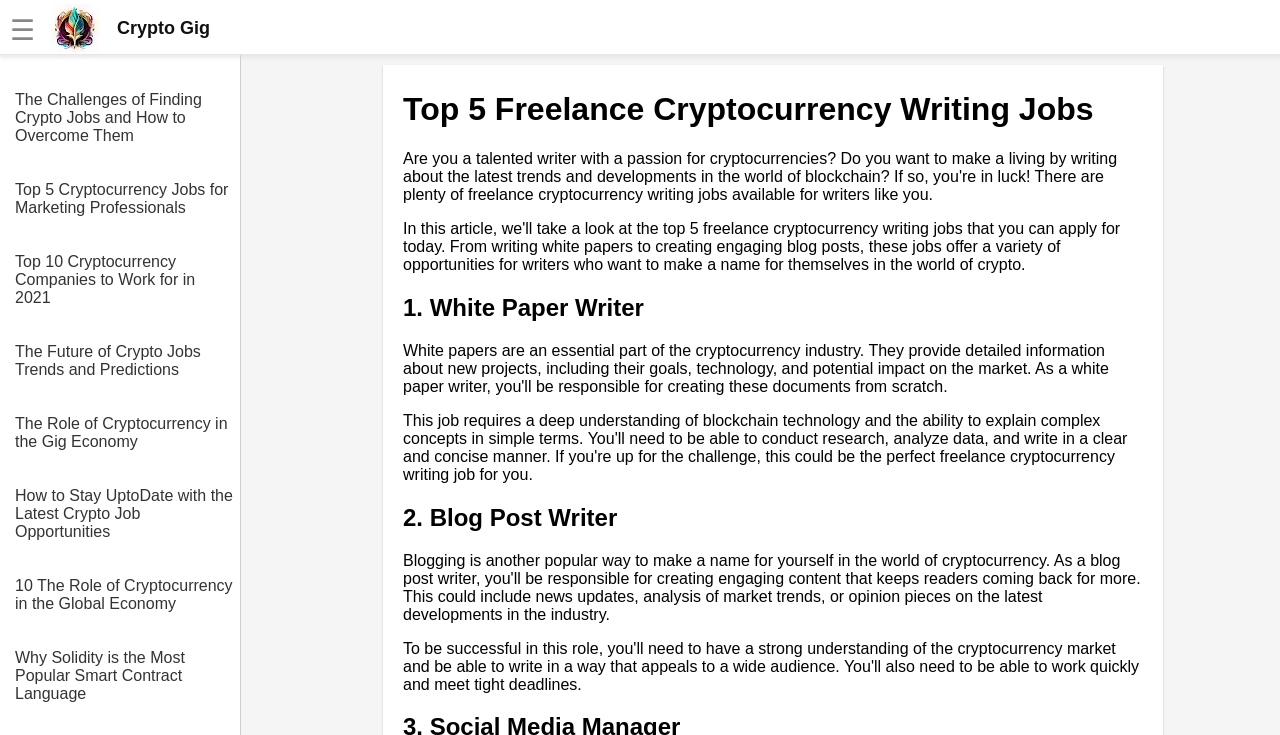Could you provide the bounding box coordinates for the portion of the screen to click to complete this instruction: "View the details of blog post writer job"?

[0.315, 0.685, 0.893, 0.723]